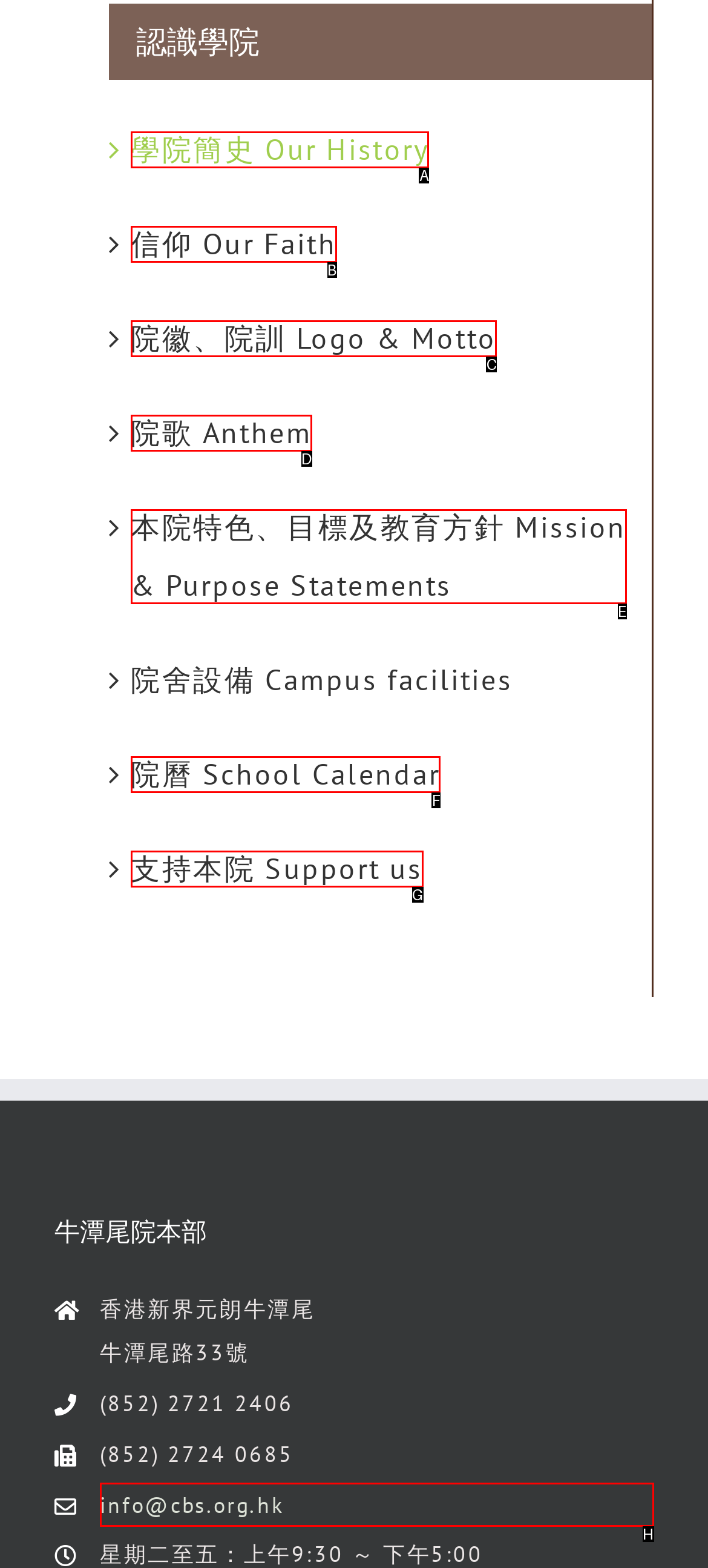Identify which HTML element to click to fulfill the following task: Learn about the school's mission and purpose. Provide your response using the letter of the correct choice.

E